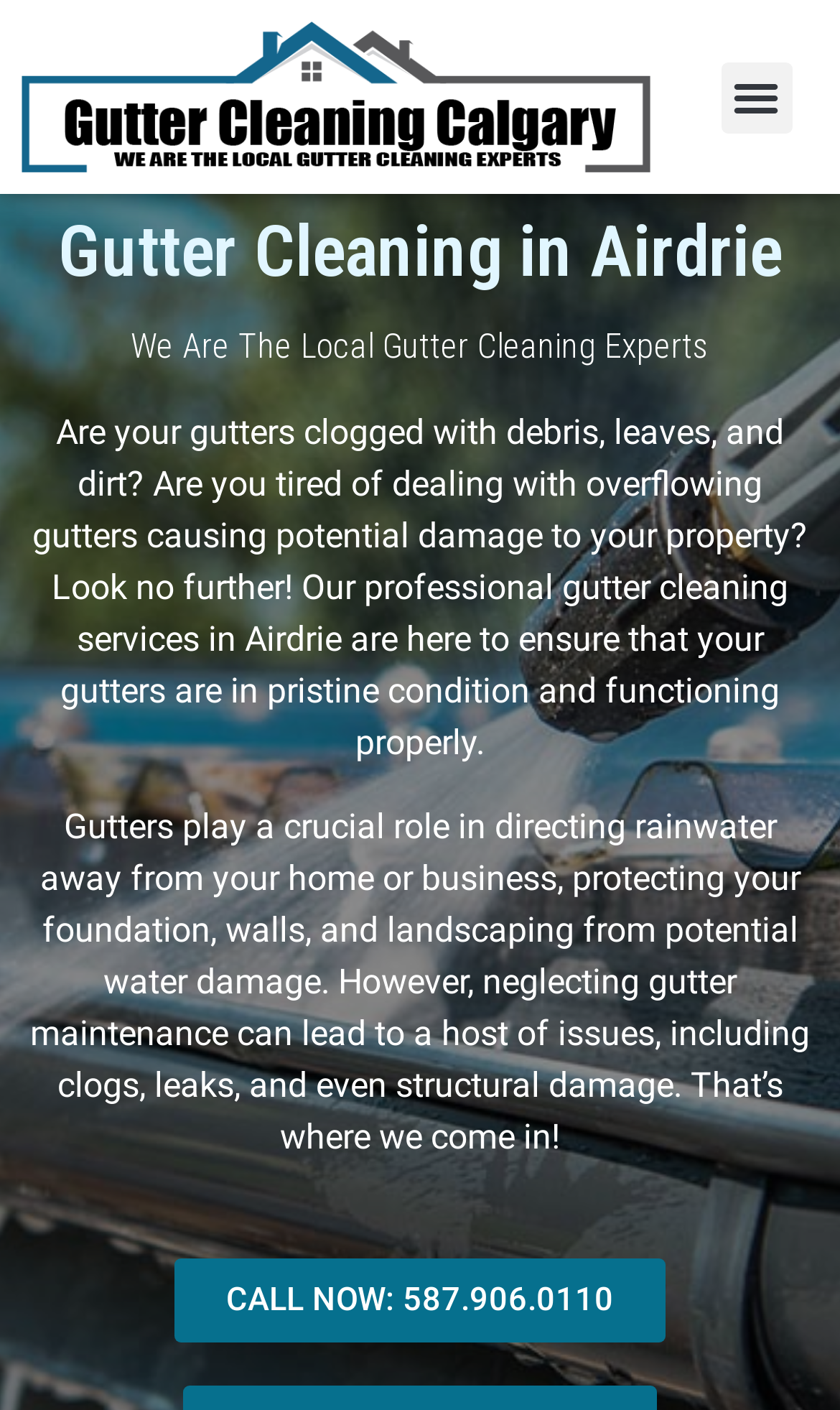What is the alternative phone number to call?
Based on the image, answer the question in a detailed manner.

I found this information by looking at the link element that says 'CALL NOW: 587.906.0110'.